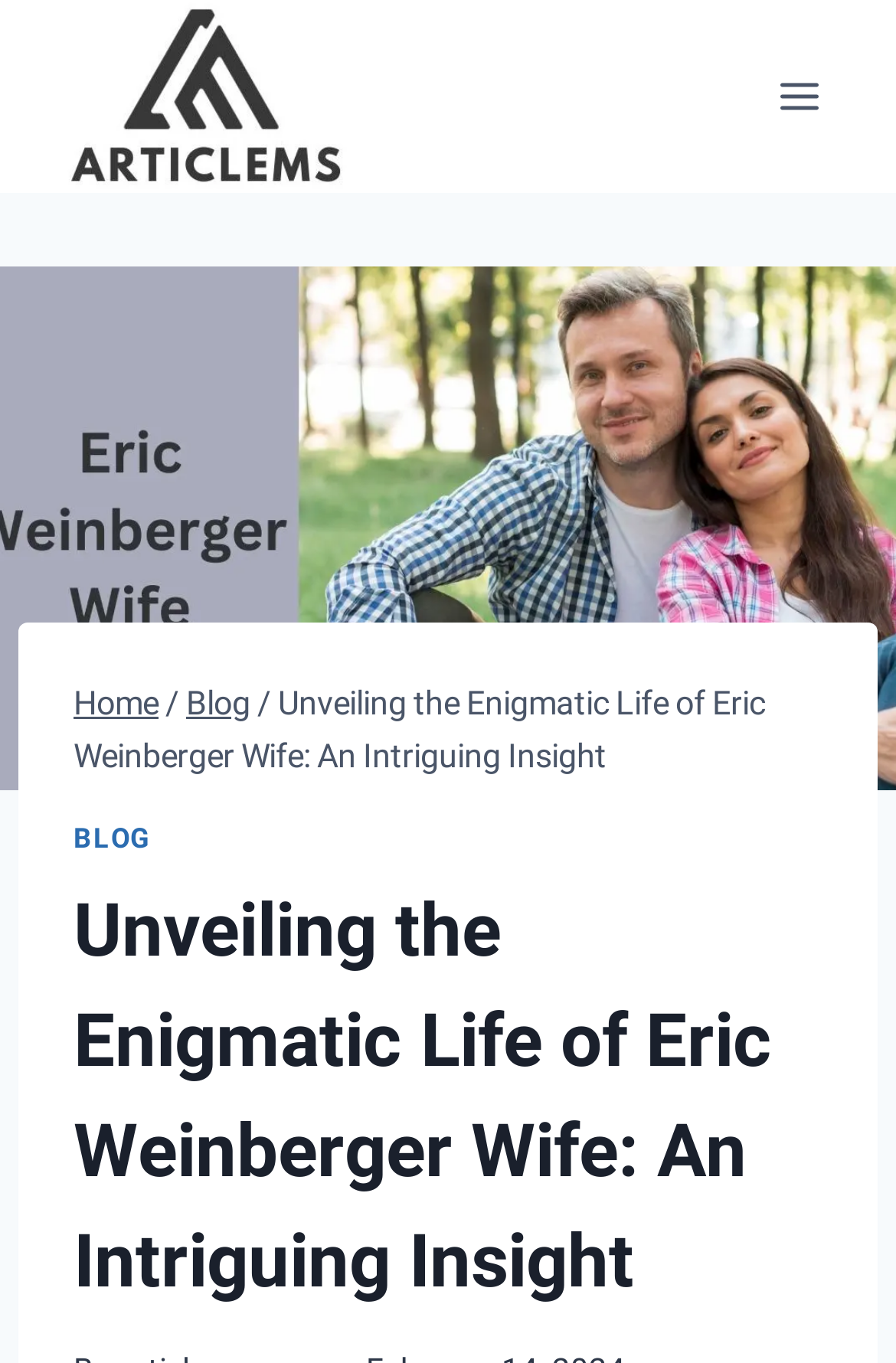Provide an in-depth caption for the contents of the webpage.

The webpage is an article about Eric Weinberger's wife, with a focus on unveiling the enigmatic life of this individual. At the top left of the page, there is a link to the website "Articlems.com" accompanied by an image with the same name. Next to it, on the top right, is a button to open a menu.

Below the top section, there is a large image that spans the entire width of the page, with a caption "Eric Weinberger Wife". Underneath this image, there is a navigation section with breadcrumbs, which includes links to "Home" and "Blog", separated by a slash. The title of the article, "Unveiling the Enigmatic Life of Eric Weinberger Wife: An Intriguing Insight", is also present in this section.

Further down, there is a link to the "BLOG" section, and a heading with the same title as the article, "Unveiling the Enigmatic Life of Eric Weinberger Wife: An Intriguing Insight", which takes up a significant portion of the page.